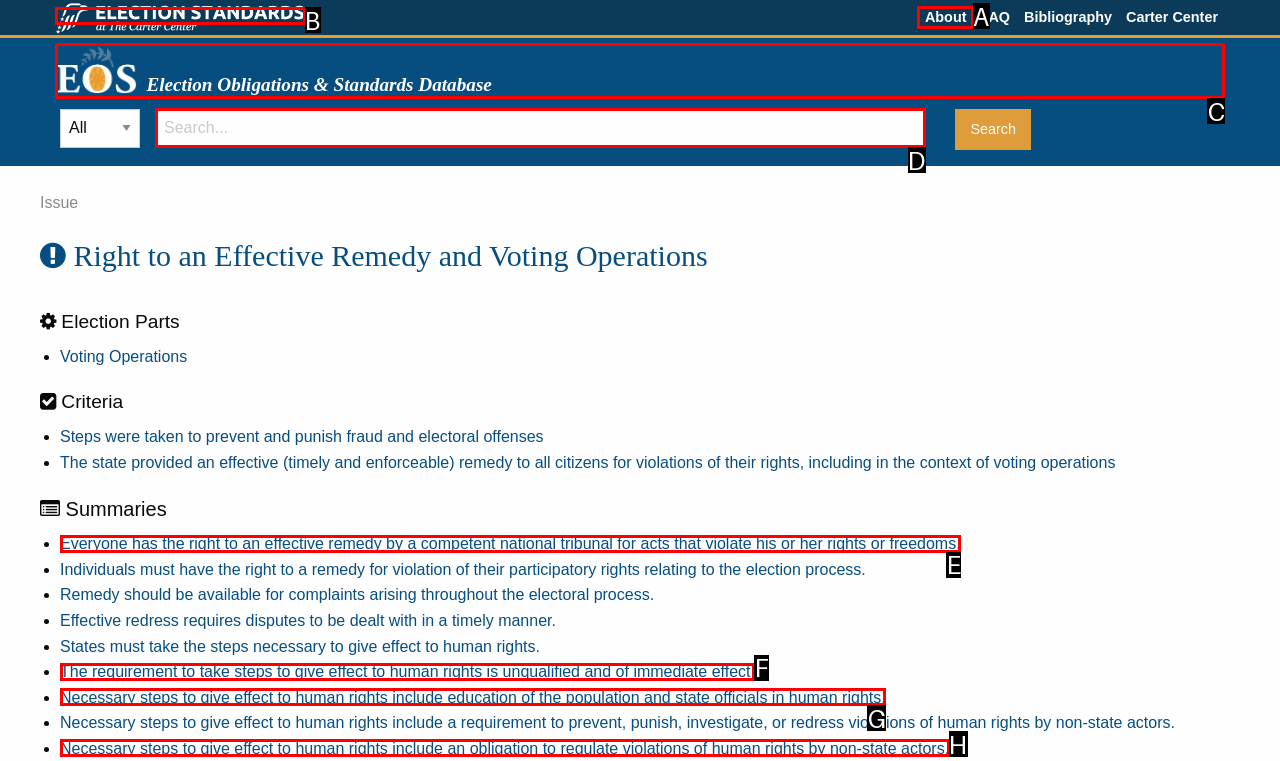To execute the task: Explore the Election Obligations & Standards Database, which one of the highlighted HTML elements should be clicked? Answer with the option's letter from the choices provided.

C